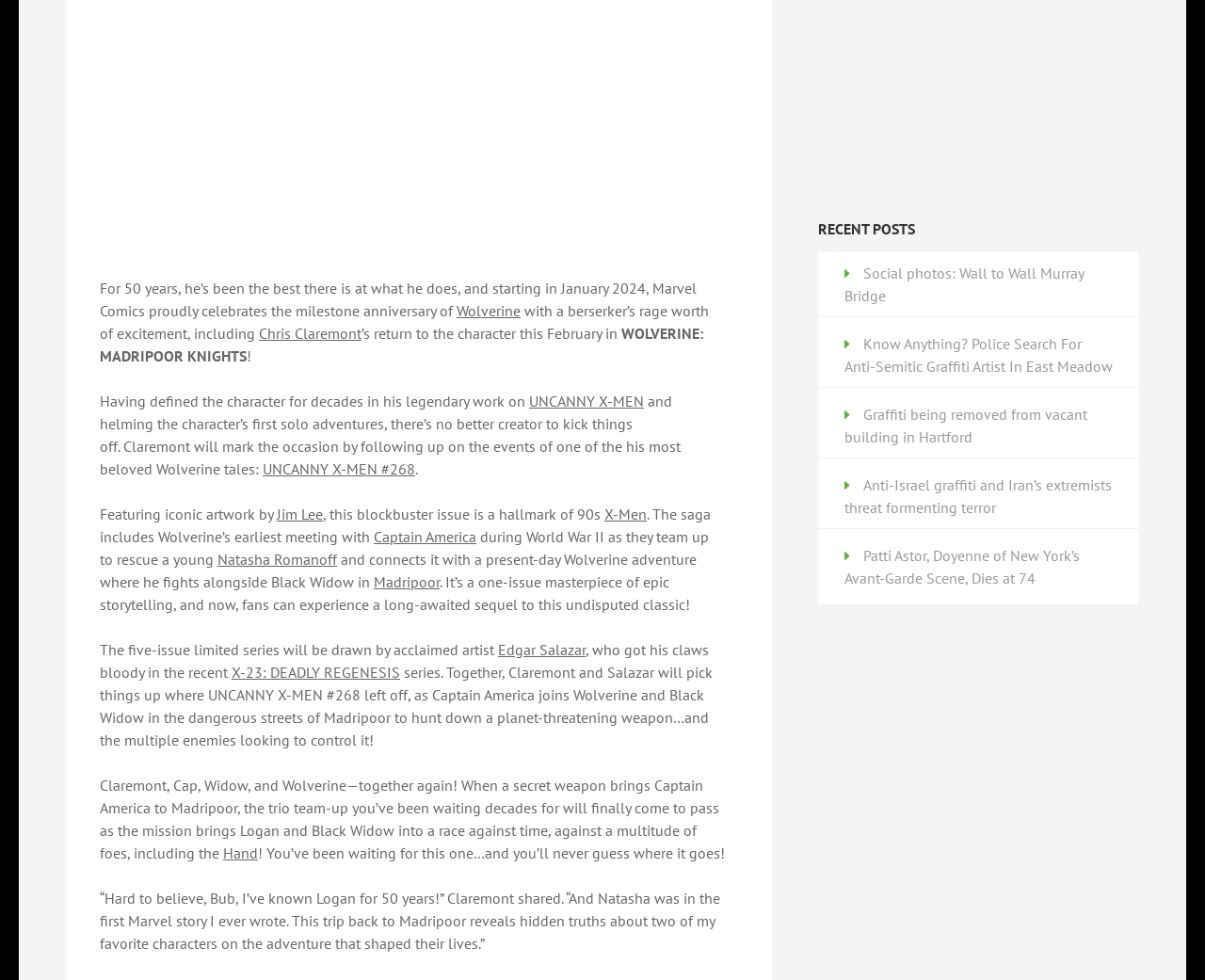Determine the bounding box of the UI component based on this description: "X-23: DEADLY REGENESIS". The bounding box coordinates should be four float values between 0 and 1, i.e., [left, top, right, bottom].

[0.192, 0.676, 0.332, 0.695]